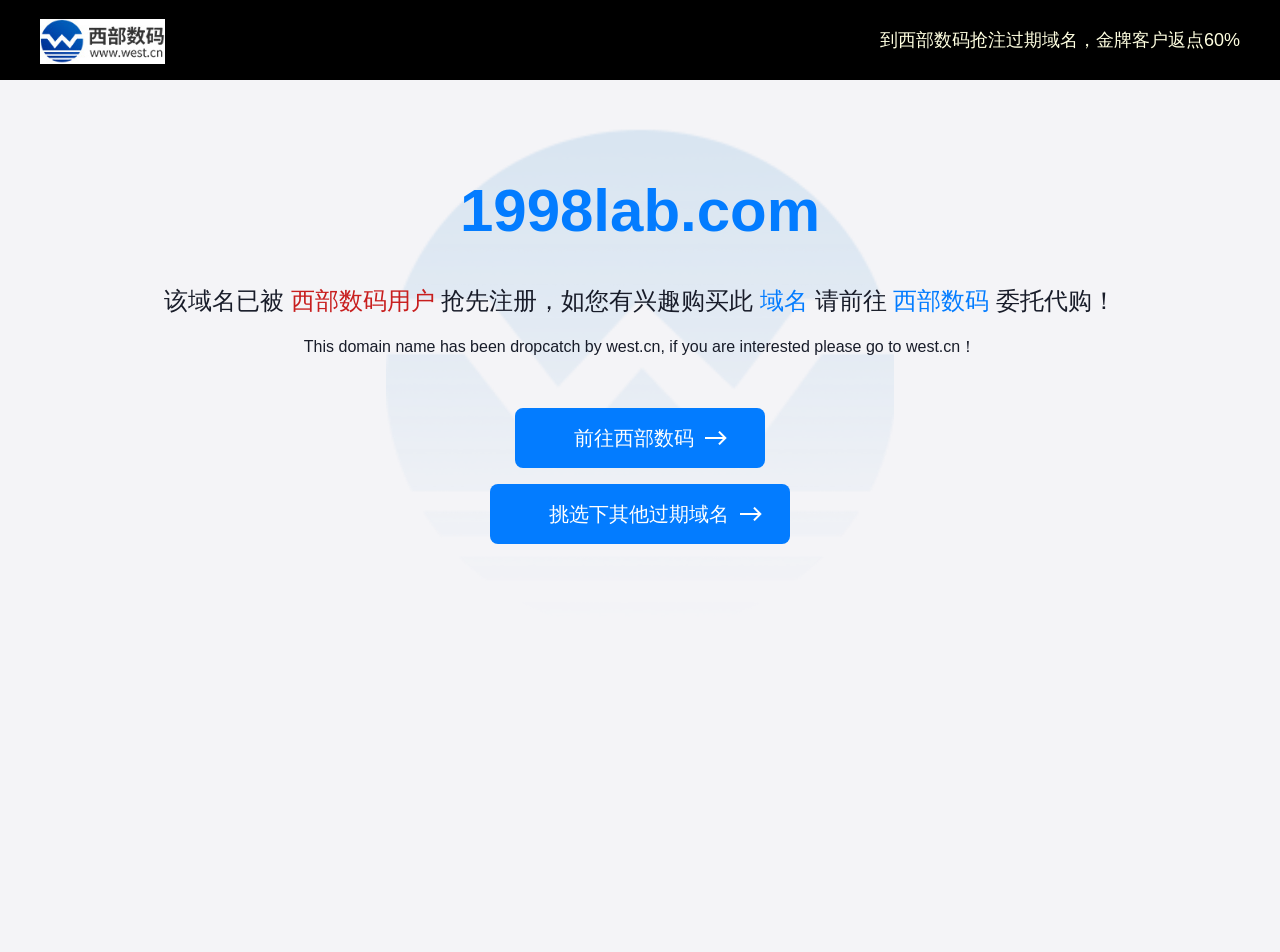Provide a thorough description of the webpage's content and layout.

The webpage appears to be a domain name registration page. At the top, there is a heading that displays the domain name "1998lab.com". Below the heading, there are several lines of text that describe the status of the domain name, stating that it has been registered by a user from west.cn and inviting interested parties to visit west.cn.

To the left of the text, there is a small image with the text "west.cn" on it, which is also a link to the west.cn website. The image is positioned slightly above the text. 

The text is divided into several sections, with links to "域名" (domain name) and "西部数码" (west.cn) embedded within the text. There is also a link to "前往西部数码" (go to west.cn) below the main text, and another link to "挑选下其他过期域名" (select other expired domain names) below that.

At the bottom of the page, there is an English translation of the text, stating that the domain name has been drop-caught by west.cn and inviting interested parties to visit west.cn.